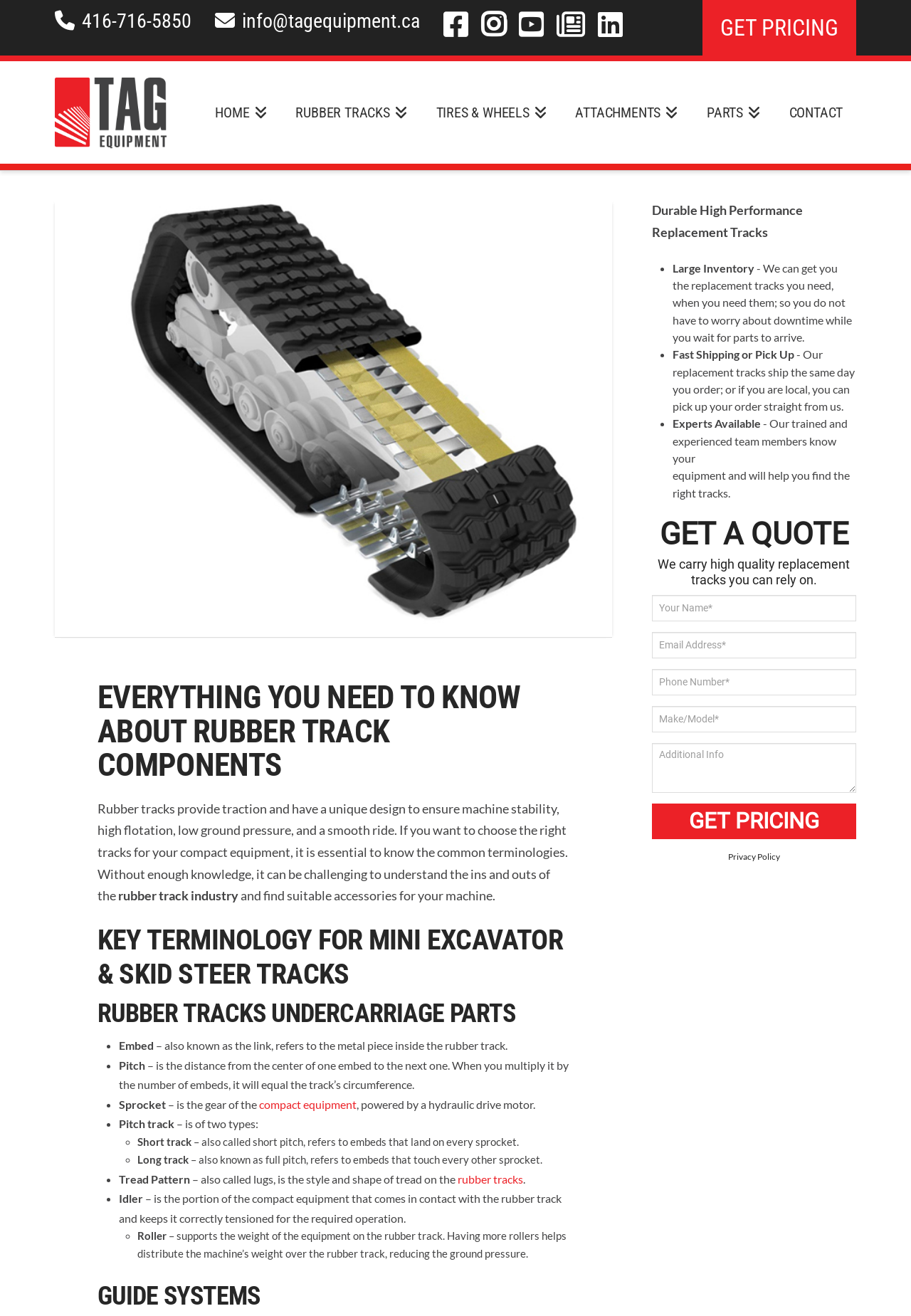Identify and provide the bounding box for the element described by: "Home".

[0.225, 0.062, 0.303, 0.11]